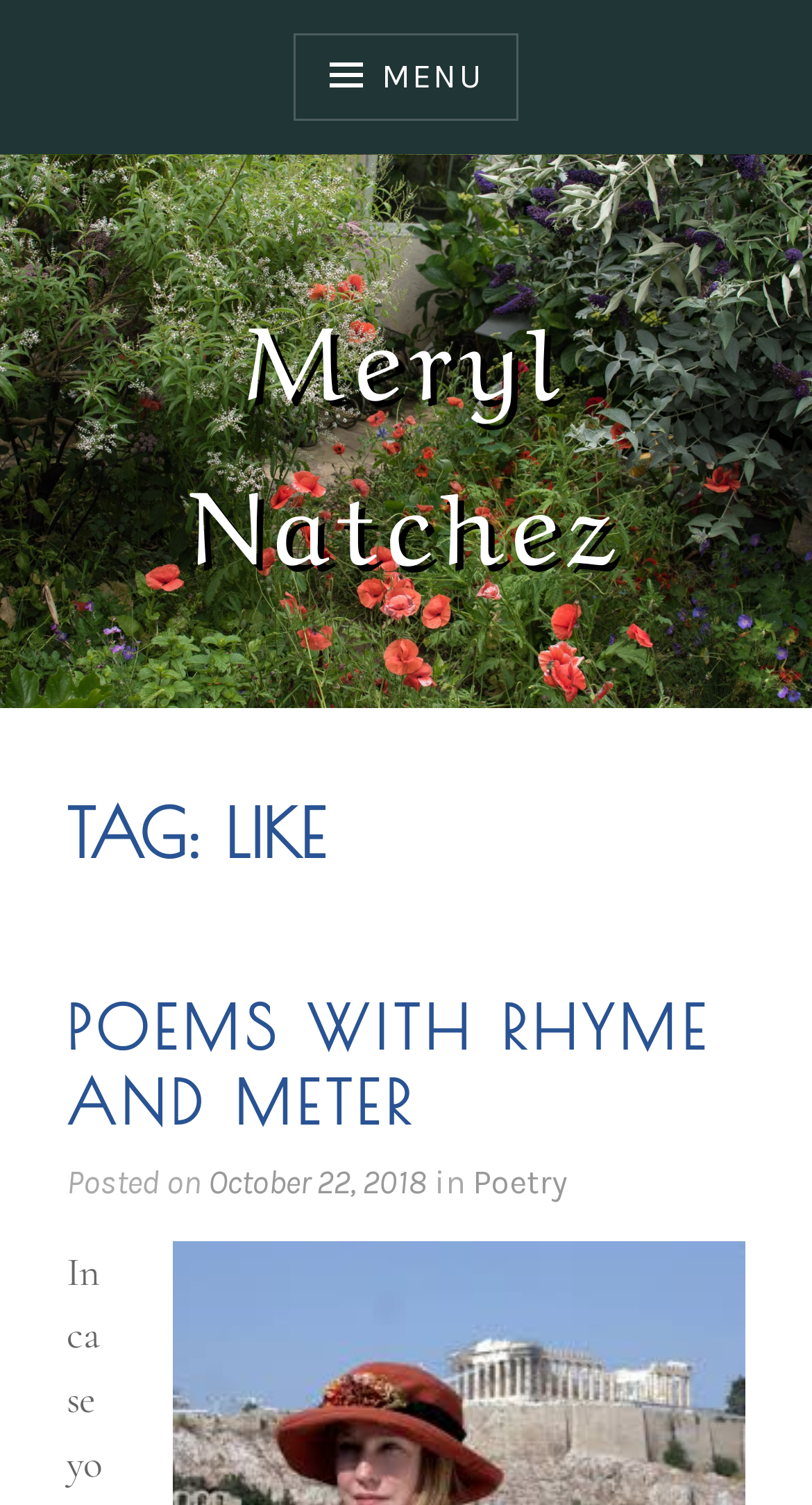When was the post published?
Please use the image to deliver a detailed and complete answer.

The answer can be found by looking at the link element with the text 'October 22, 2018' which is located at the bottom of the header section, indicating that it is the publication date of the post.